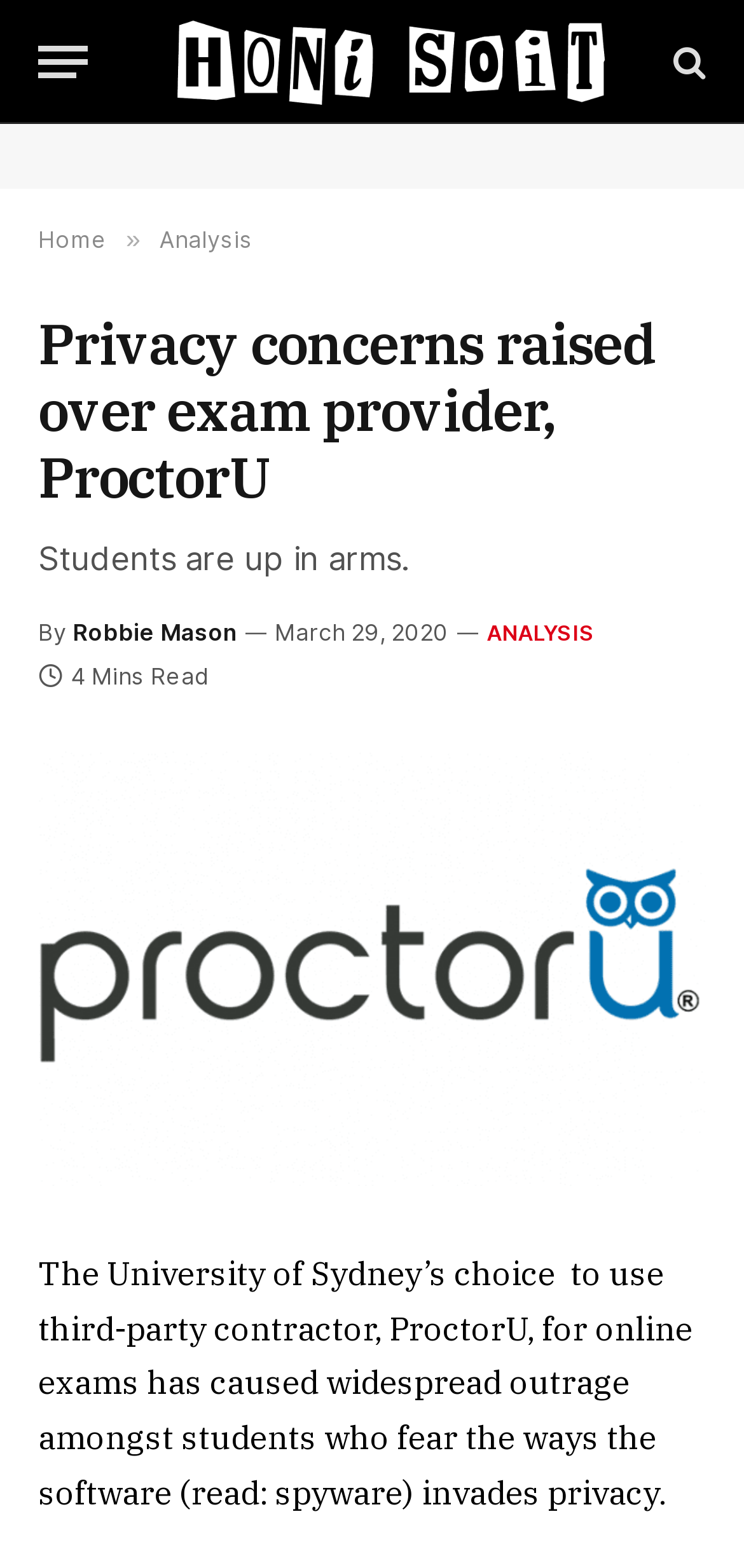Locate the bounding box coordinates of the UI element described by: "aria-label="Menu"". Provide the coordinates as four float numbers between 0 and 1, formatted as [left, top, right, bottom].

[0.051, 0.012, 0.118, 0.067]